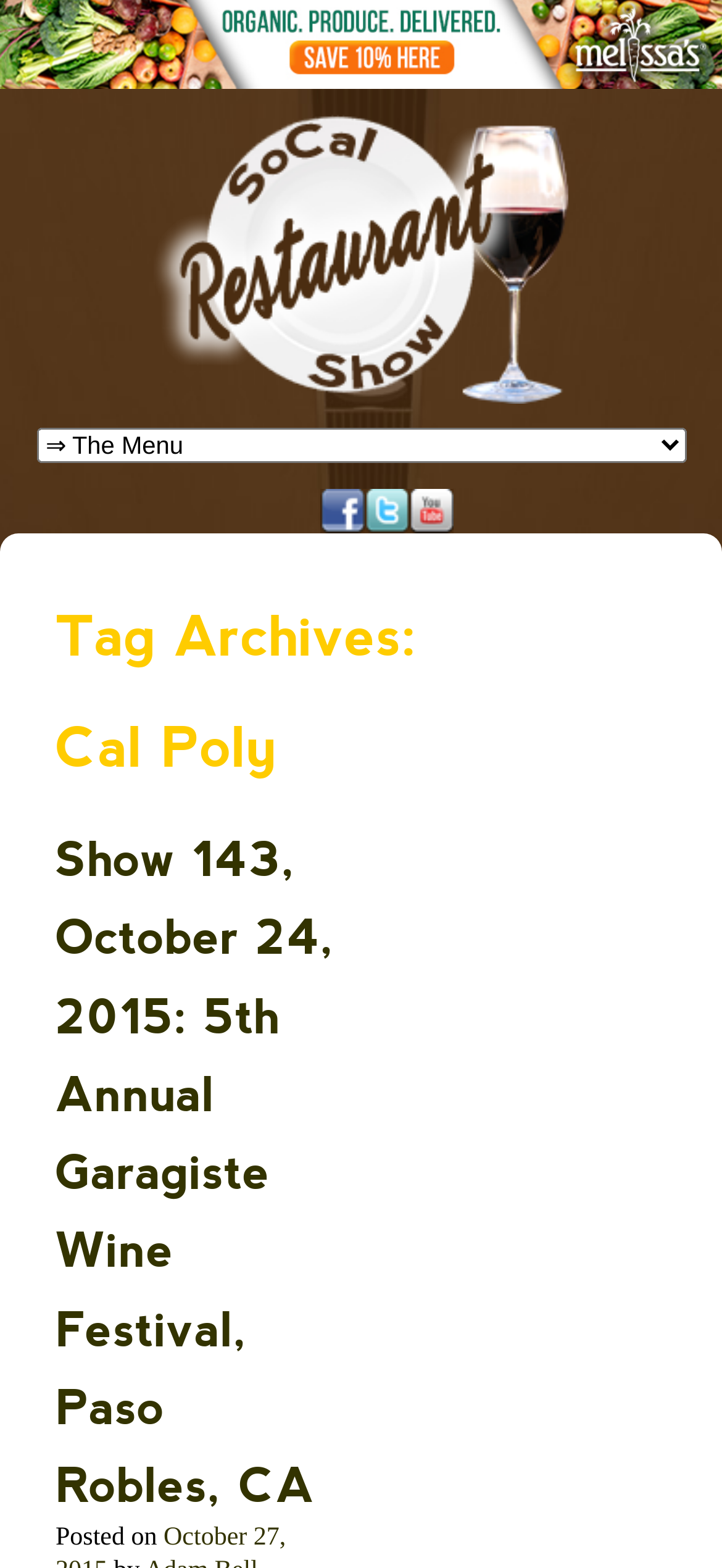Based on the image, provide a detailed and complete answer to the question: 
What is the topic of the show on October 24, 2015?

I found the heading 'Show 143, October 24, 2015: 5th Annual Garagiste Wine Festival, Paso Robles, CA' which indicates the topic of the show on that date.